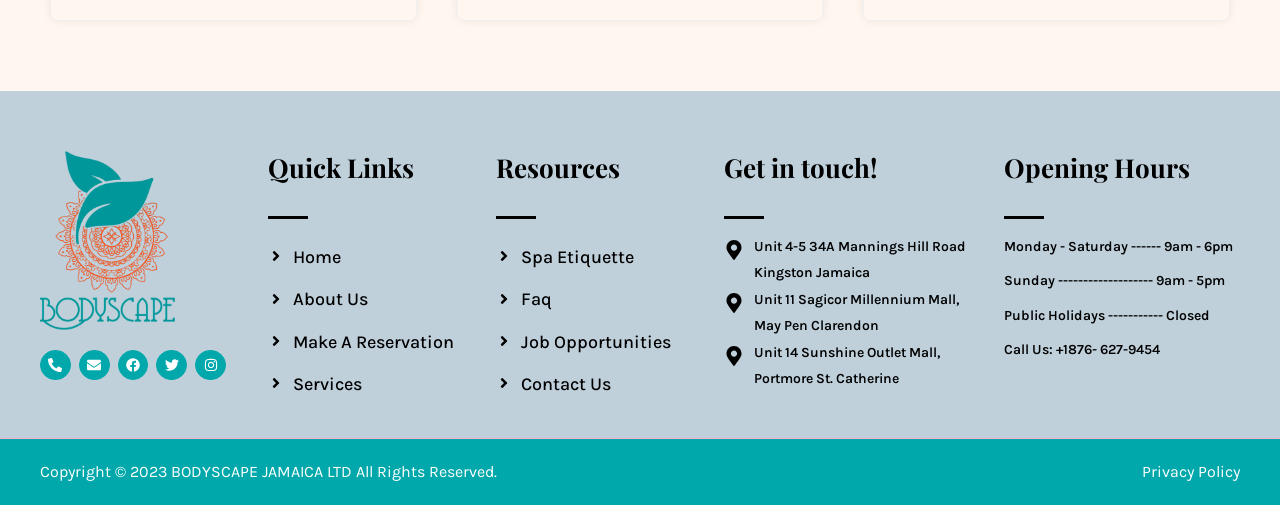Pinpoint the bounding box coordinates of the clickable area needed to execute the instruction: "Go to Facebook page". The coordinates should be specified as four float numbers between 0 and 1, i.e., [left, top, right, bottom].

[0.092, 0.692, 0.116, 0.753]